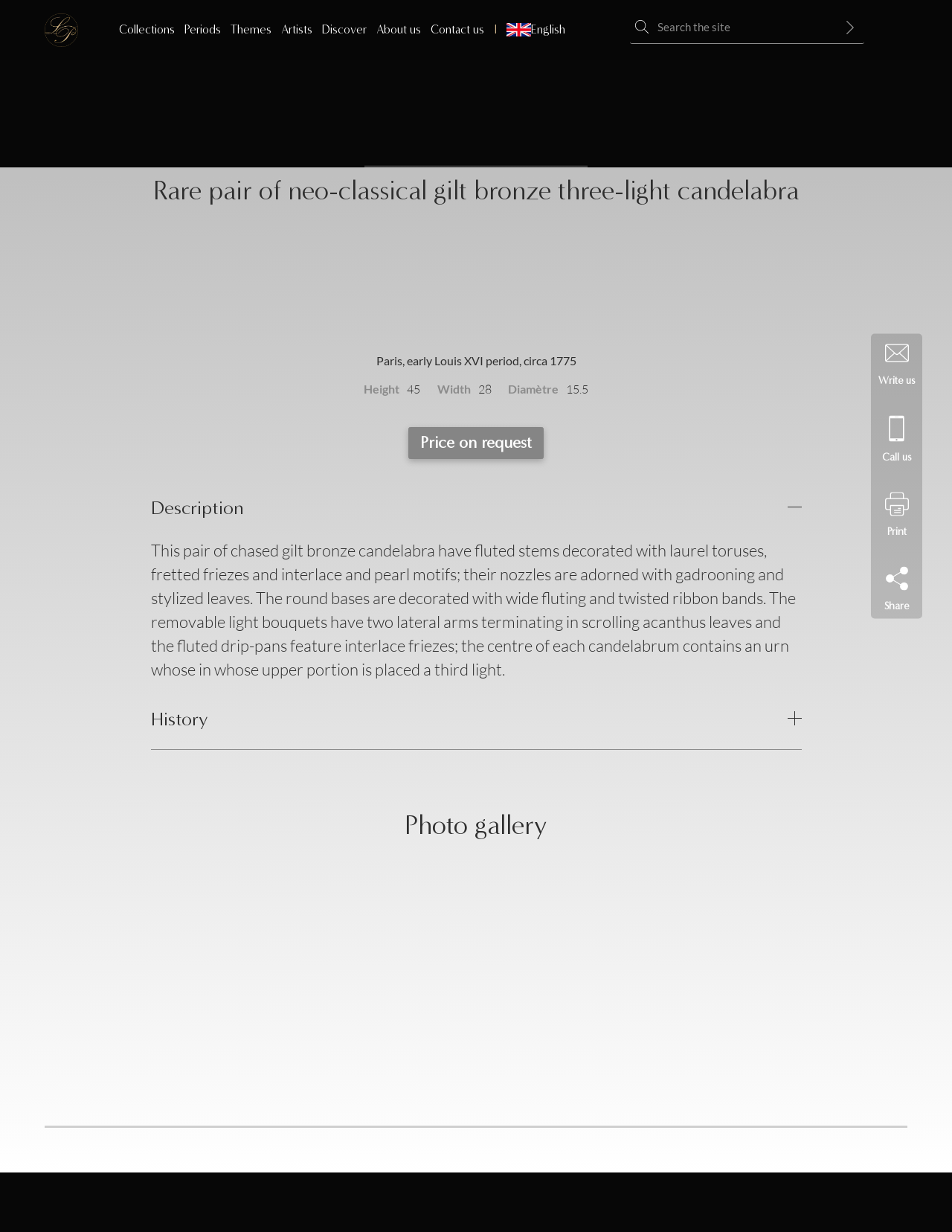What is the height of the candelabra?
Please provide an in-depth and detailed response to the question.

I found the height of the candelabra by looking at the text 'Height 45' which provides the measurement of the candelabra.